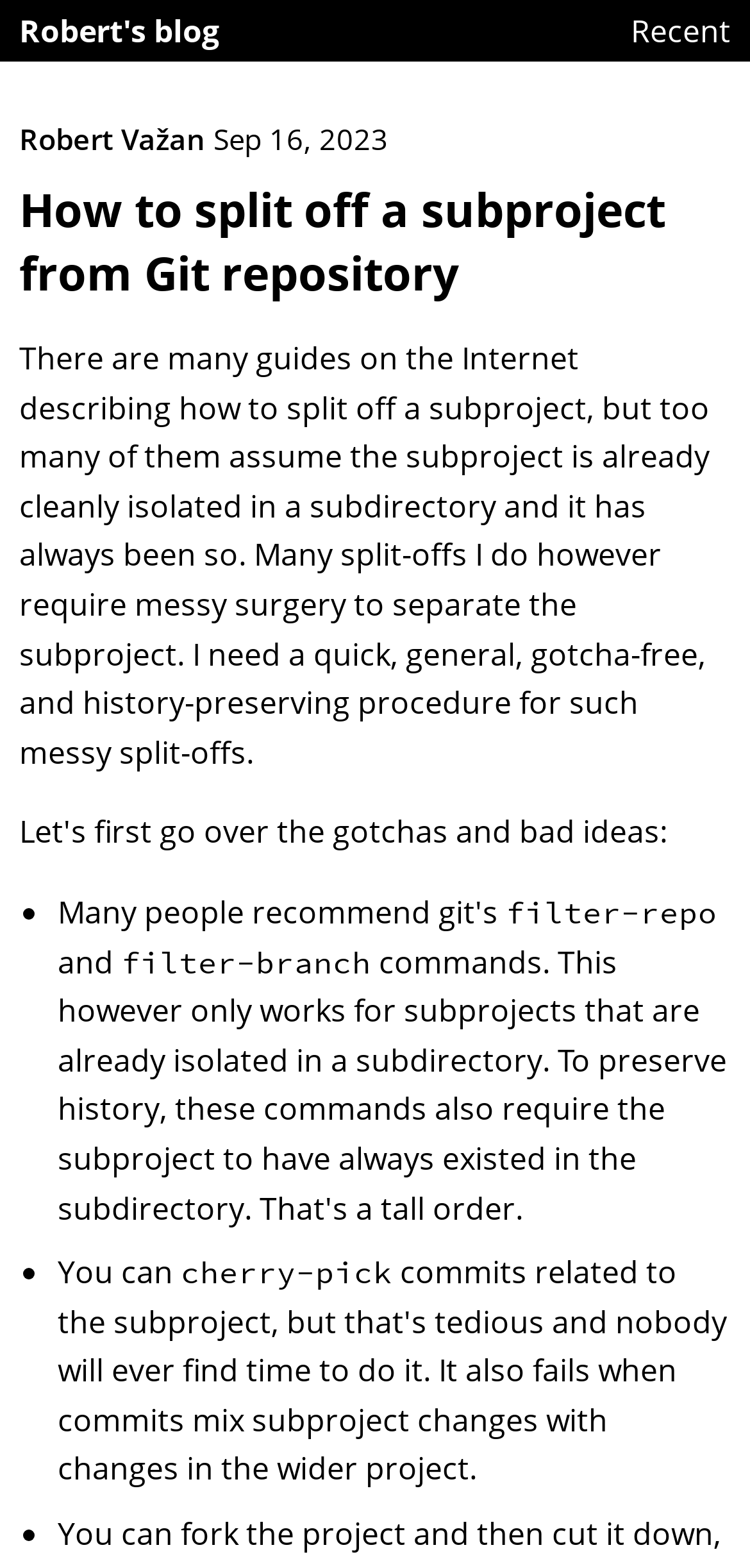Explain the webpage's design and content in an elaborate manner.

The webpage is a blog post titled "How to split off a subproject from Git repository" by Robert. At the top left, there is a link to "Robert's blog". On the top right, there is a link to "Recent". Below the title, there is a header section that contains the author's name "Robert Važan" and the publication date "Sep 16, 2023". 

The main content of the blog post is a long paragraph that describes the author's experience with splitting off subprojects from Git repositories. The text explains that many online guides assume the subproject is already isolated in a subdirectory, but the author needs a more general procedure for messy split-offs.

Below the paragraph, there is a list of three items, each marked with a bullet point. The first item mentions "filter-repo", the second item mentions "filter-branch", and the third item starts with "You can" and then mentions "cherry-pick".